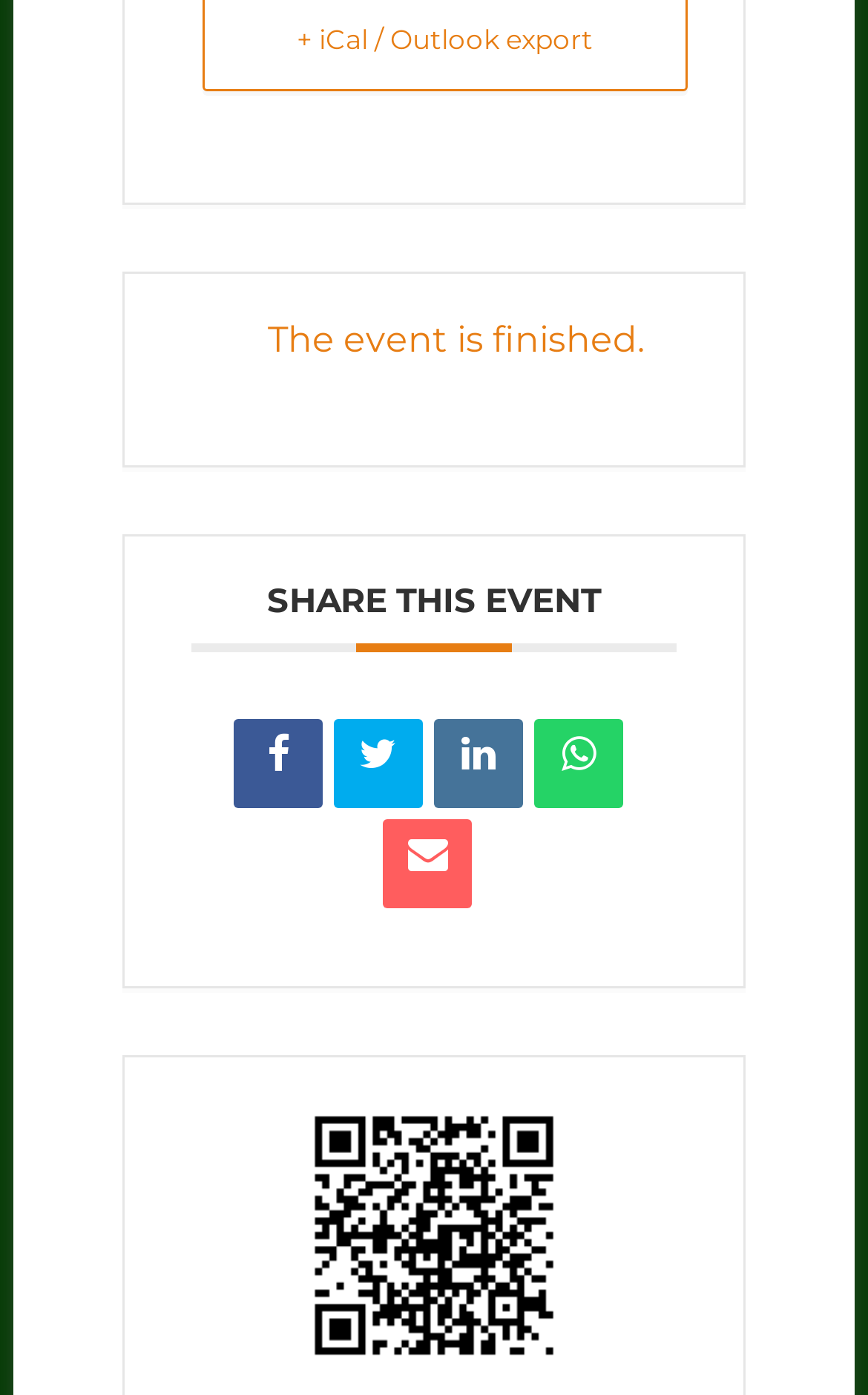What is the purpose of the QR code?
Refer to the image and provide a concise answer in one word or phrase.

Share the event